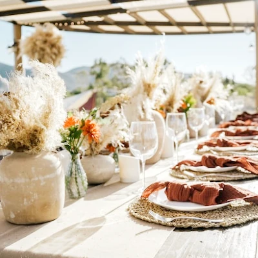What is the duration of the Ayahuasca retreat?
Refer to the screenshot and respond with a concise word or phrase.

10 days